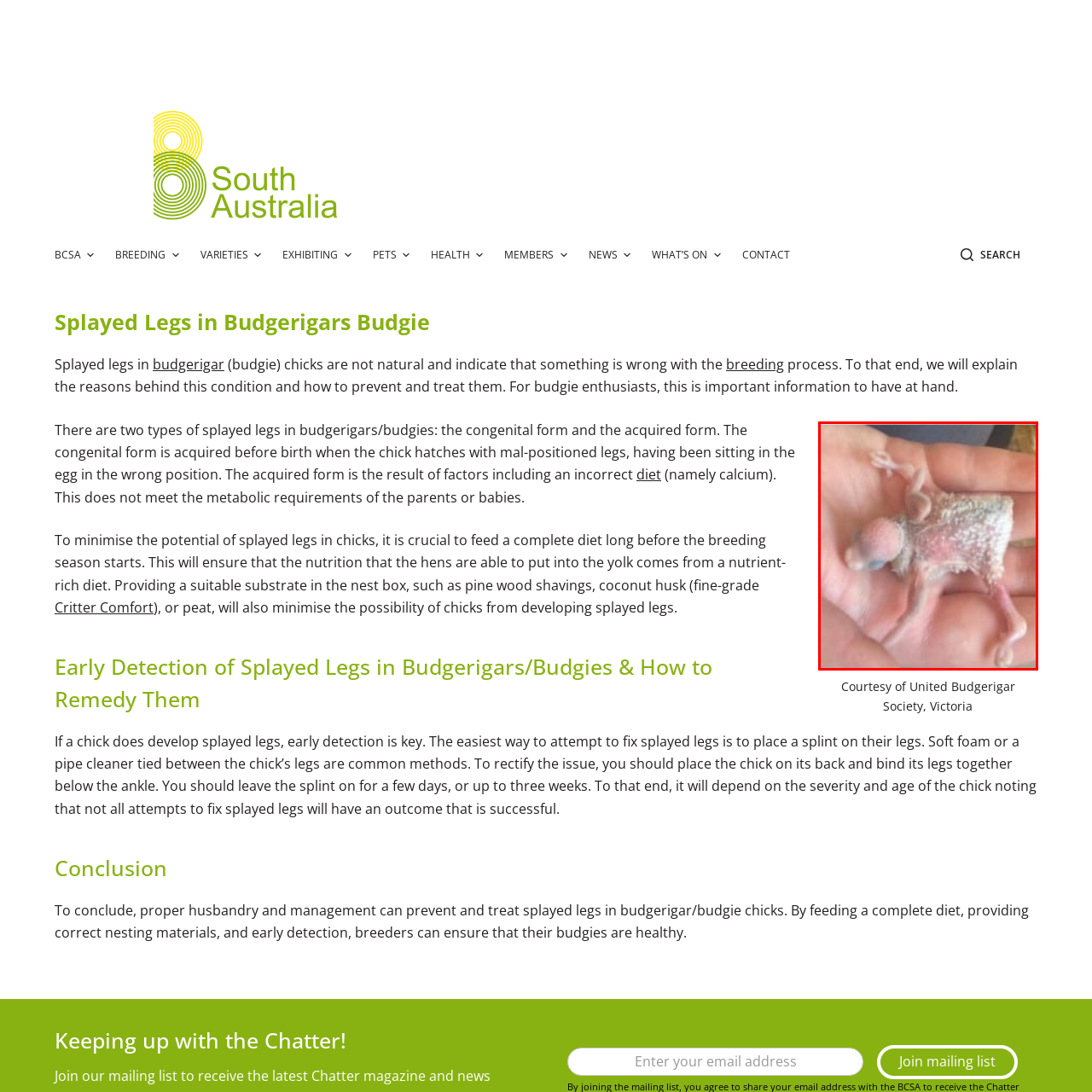Who is the credited source of the image?
Observe the image within the red bounding box and respond to the question with a detailed answer, relying on the image for information.

The caption provides a credit to the United Budgerigar Society, Victoria, as the source of the image, which adds credibility to the educational content presented.